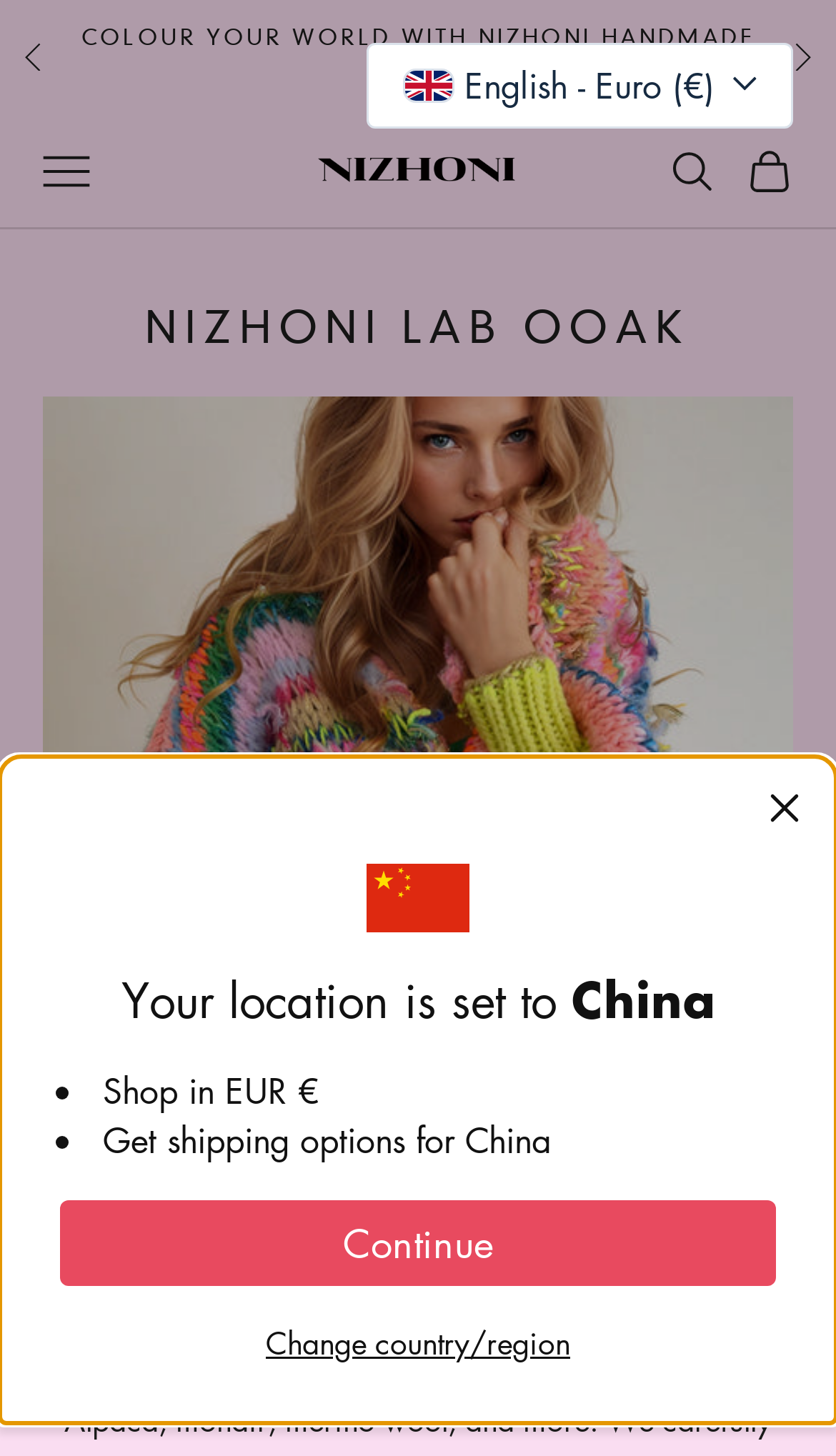What is the default currency?
Using the details shown in the screenshot, provide a comprehensive answer to the question.

I found the default currency by looking at the top section of the webpage, where it says 'Your location is set to China Shop in EUR €'. This indicates that the default currency is Euro (€).